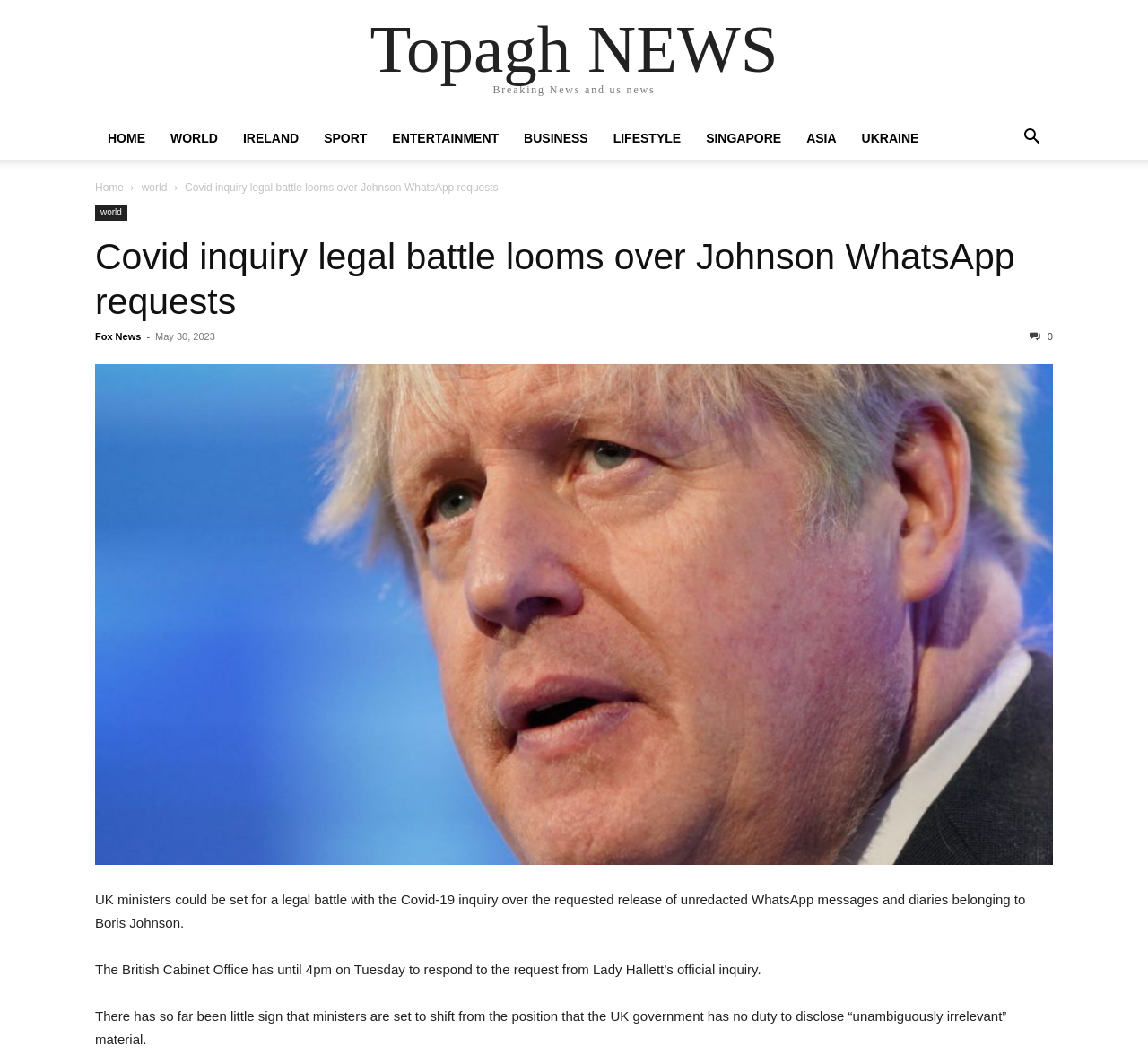Please reply with a single word or brief phrase to the question: 
What is the current stance of the UK government on disclosing WhatsApp messages?

No duty to disclose